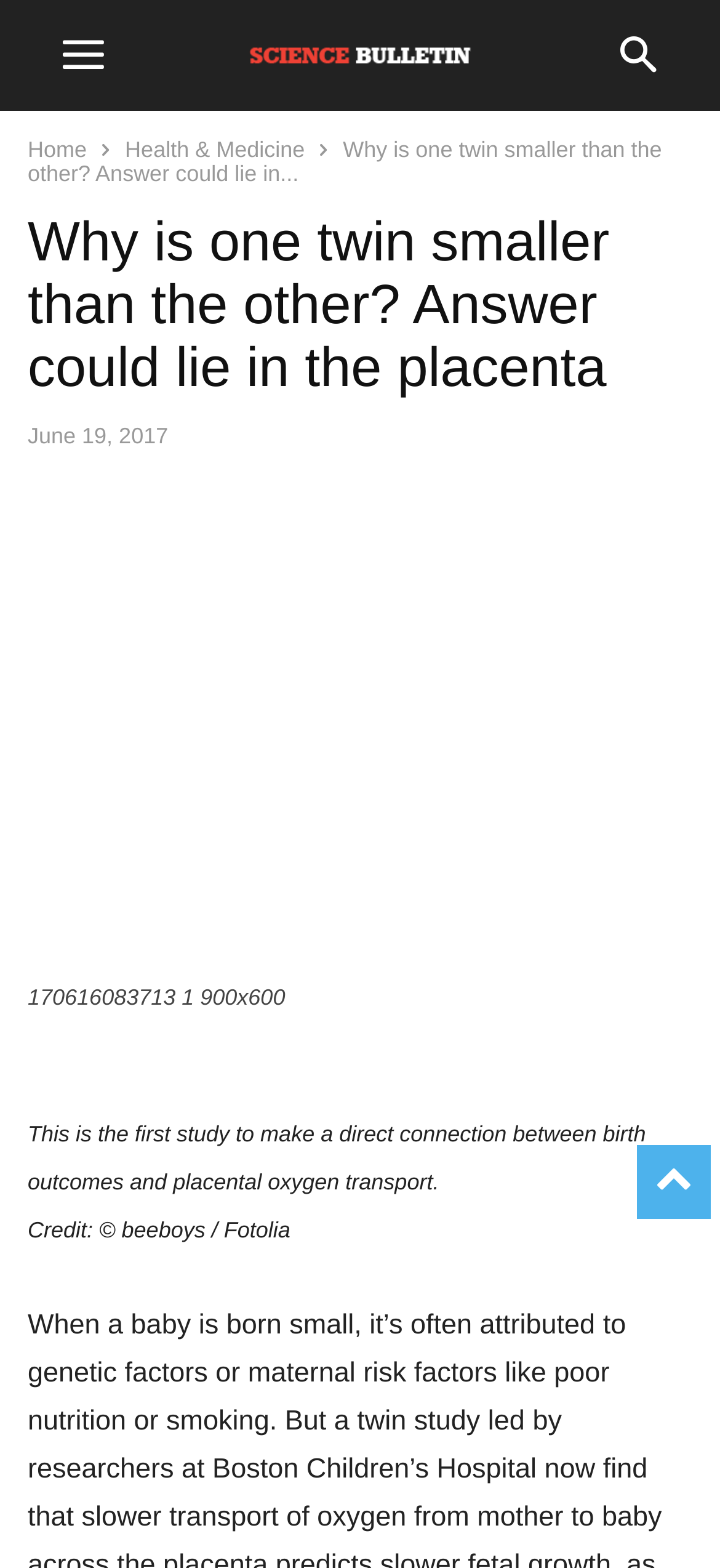Bounding box coordinates are specified in the format (top-left x, top-left y, bottom-right x, bottom-right y). All values are floating point numbers bounded between 0 and 1. Please provide the bounding box coordinate of the region this sentence describes: parent_node: 170616083713 1 900x600

[0.0, 0.6, 1.0, 0.62]